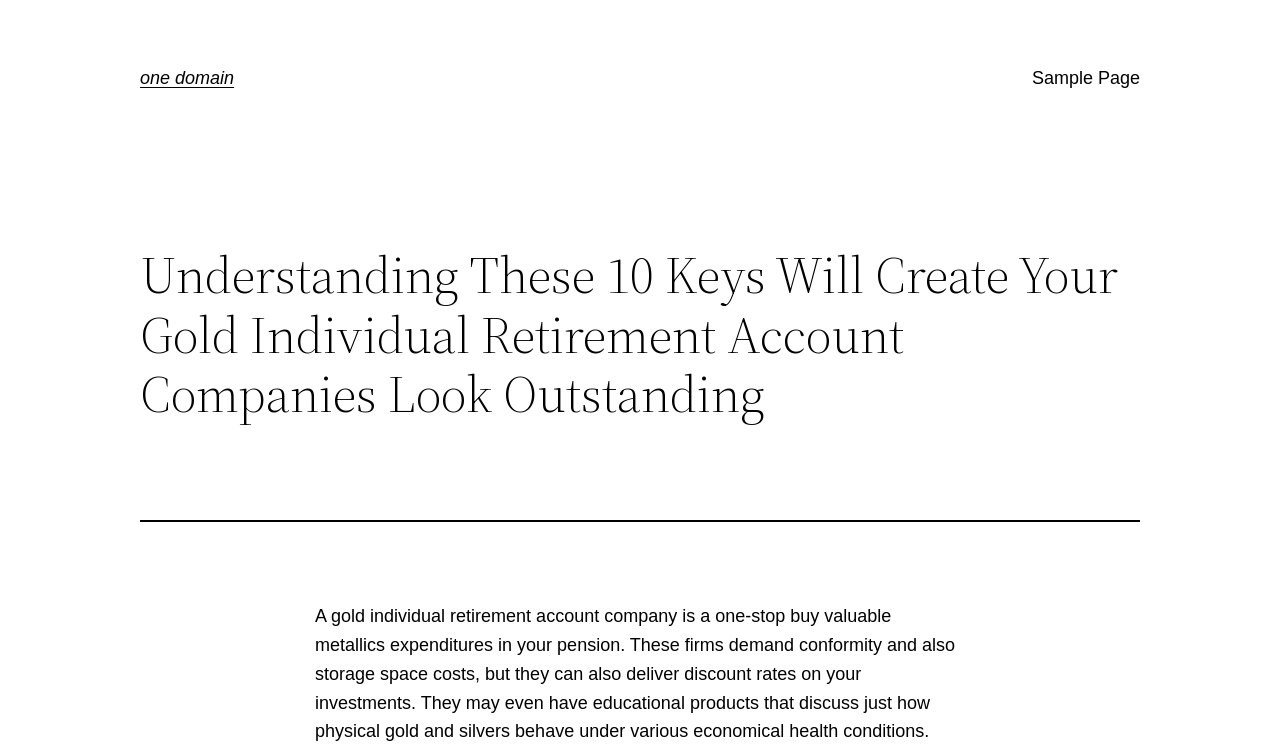Calculate the bounding box coordinates of the UI element given the description: "one domain".

[0.109, 0.091, 0.183, 0.118]